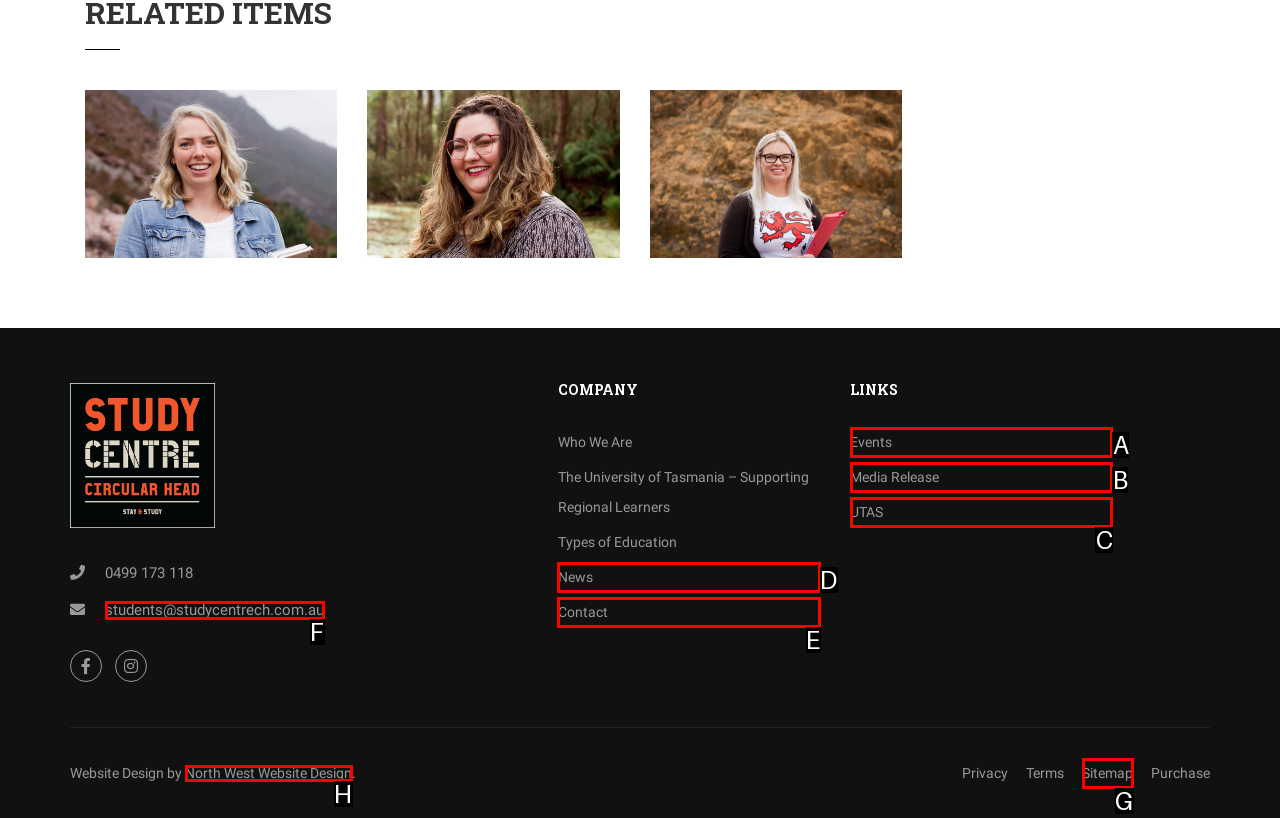Using the description: North West Website Design, find the corresponding HTML element. Provide the letter of the matching option directly.

H